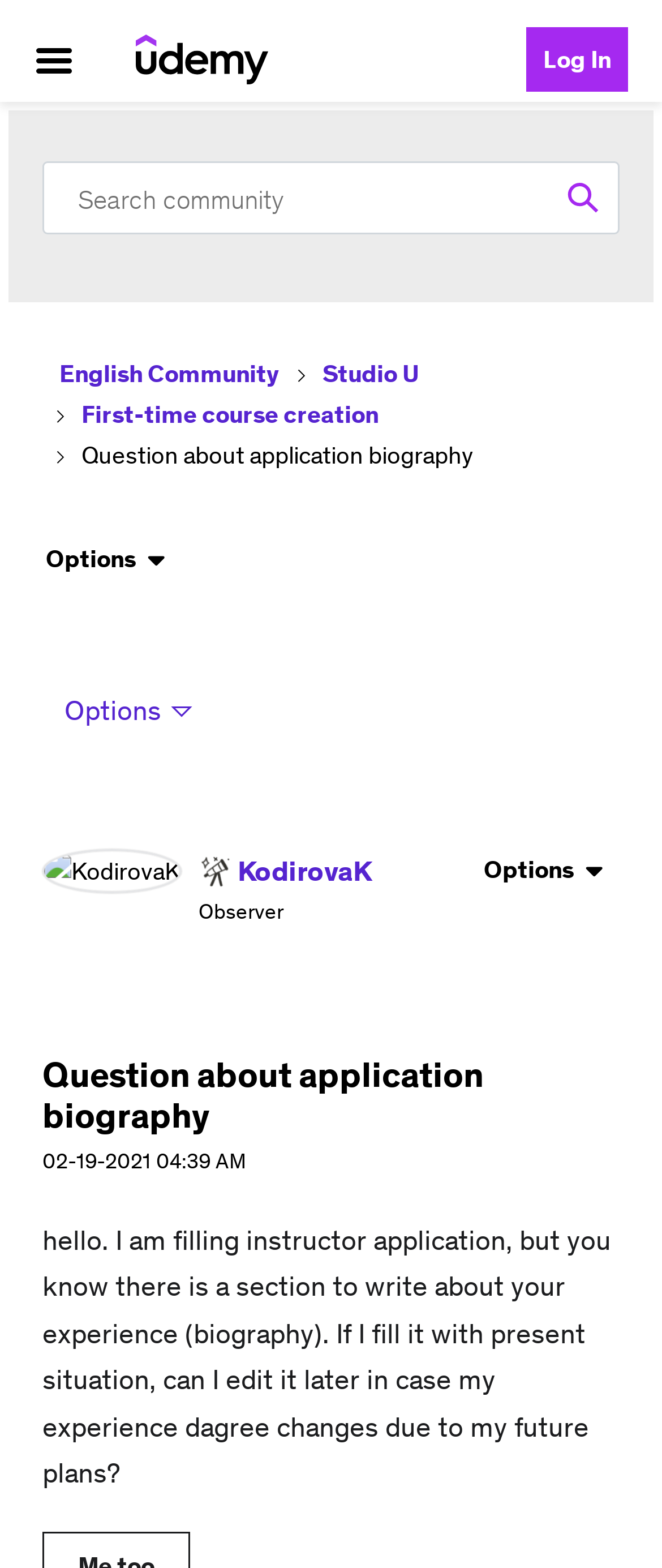Locate the bounding box coordinates of the clickable part needed for the task: "Click the Udemy button".

[0.164, 0.022, 0.446, 0.054]